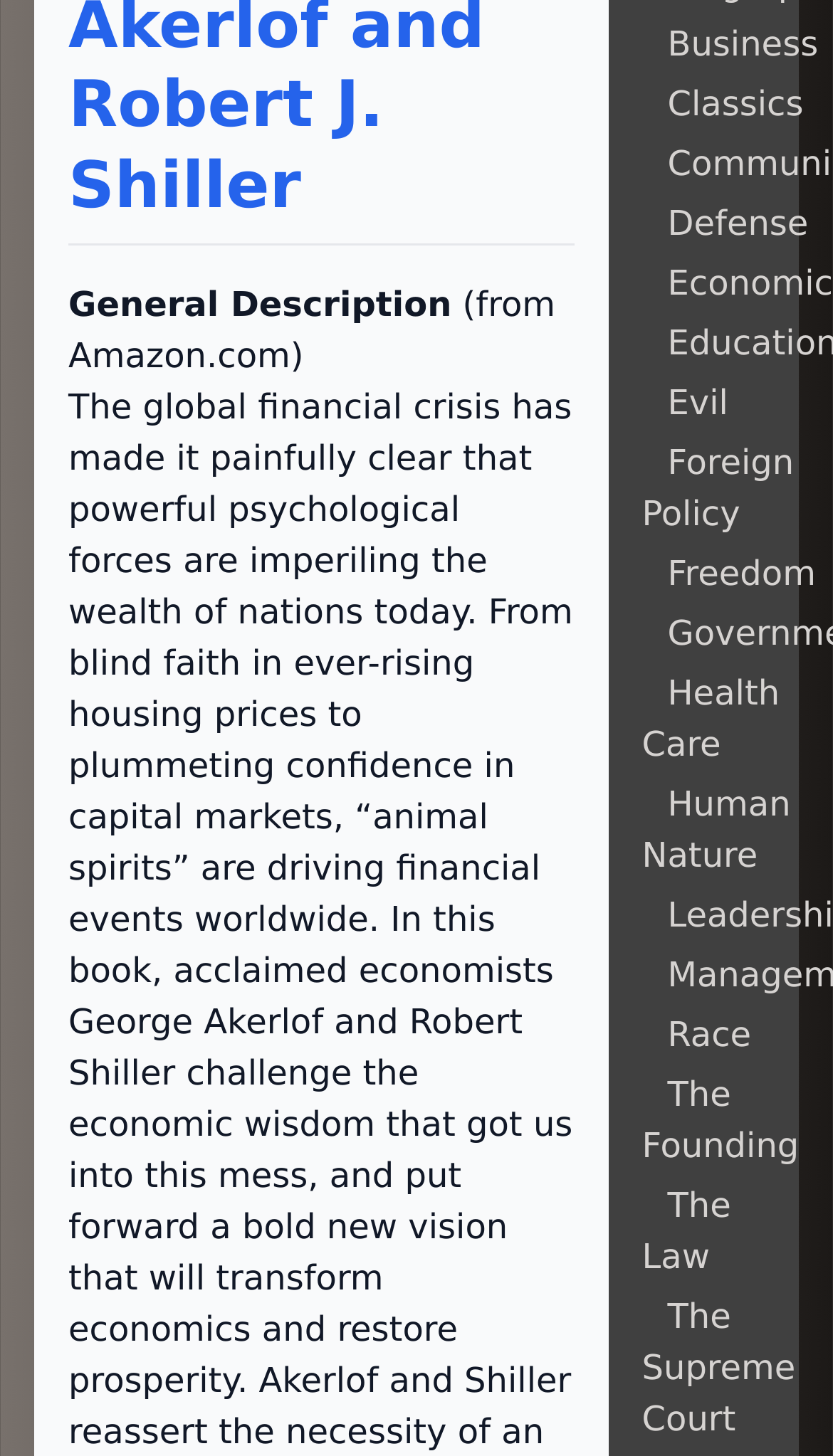Extract the bounding box of the UI element described as: "Health Care".

[0.771, 0.444, 0.936, 0.543]